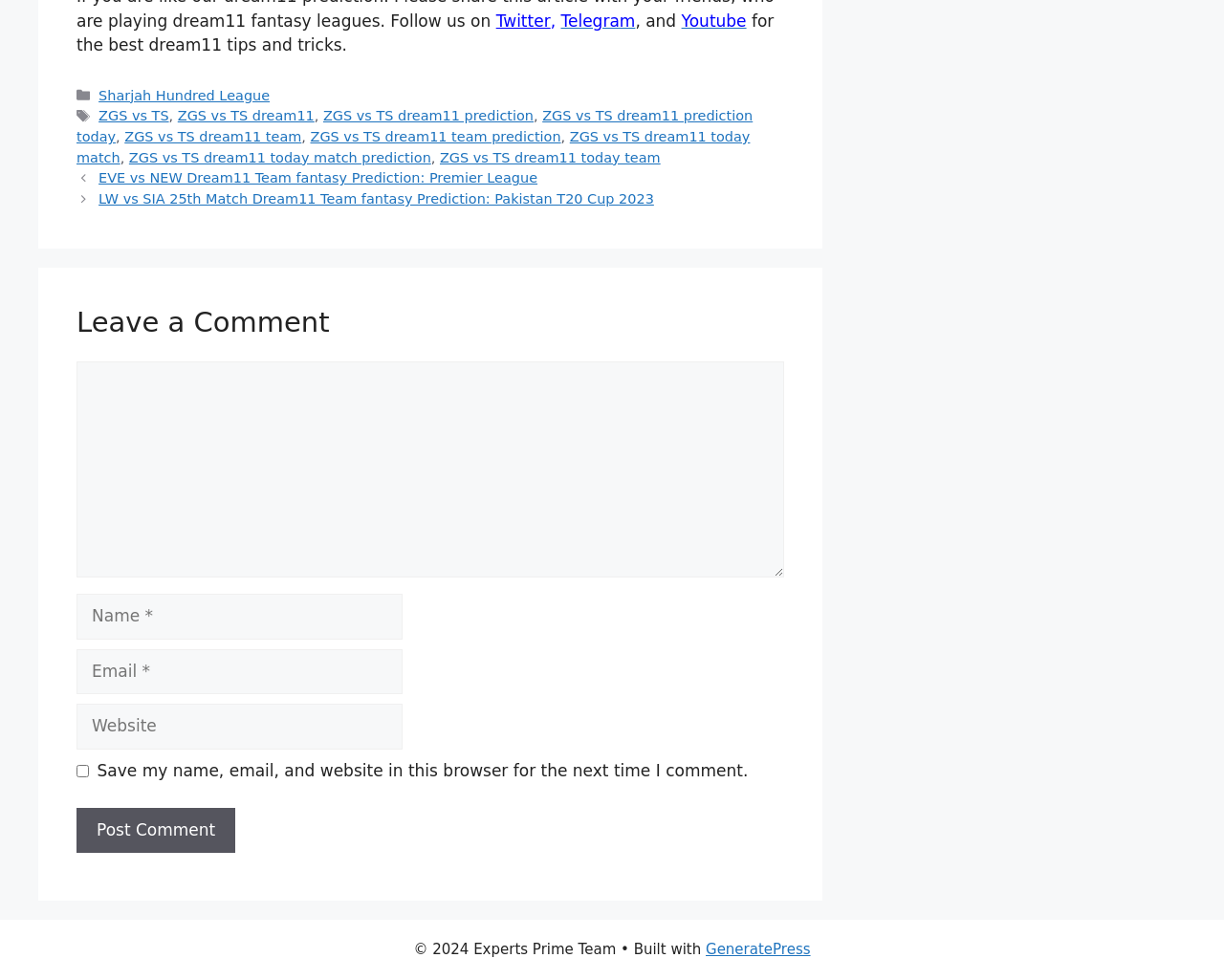Could you provide the bounding box coordinates for the portion of the screen to click to complete this instruction: "Enter a comment"?

[0.062, 0.368, 0.641, 0.589]